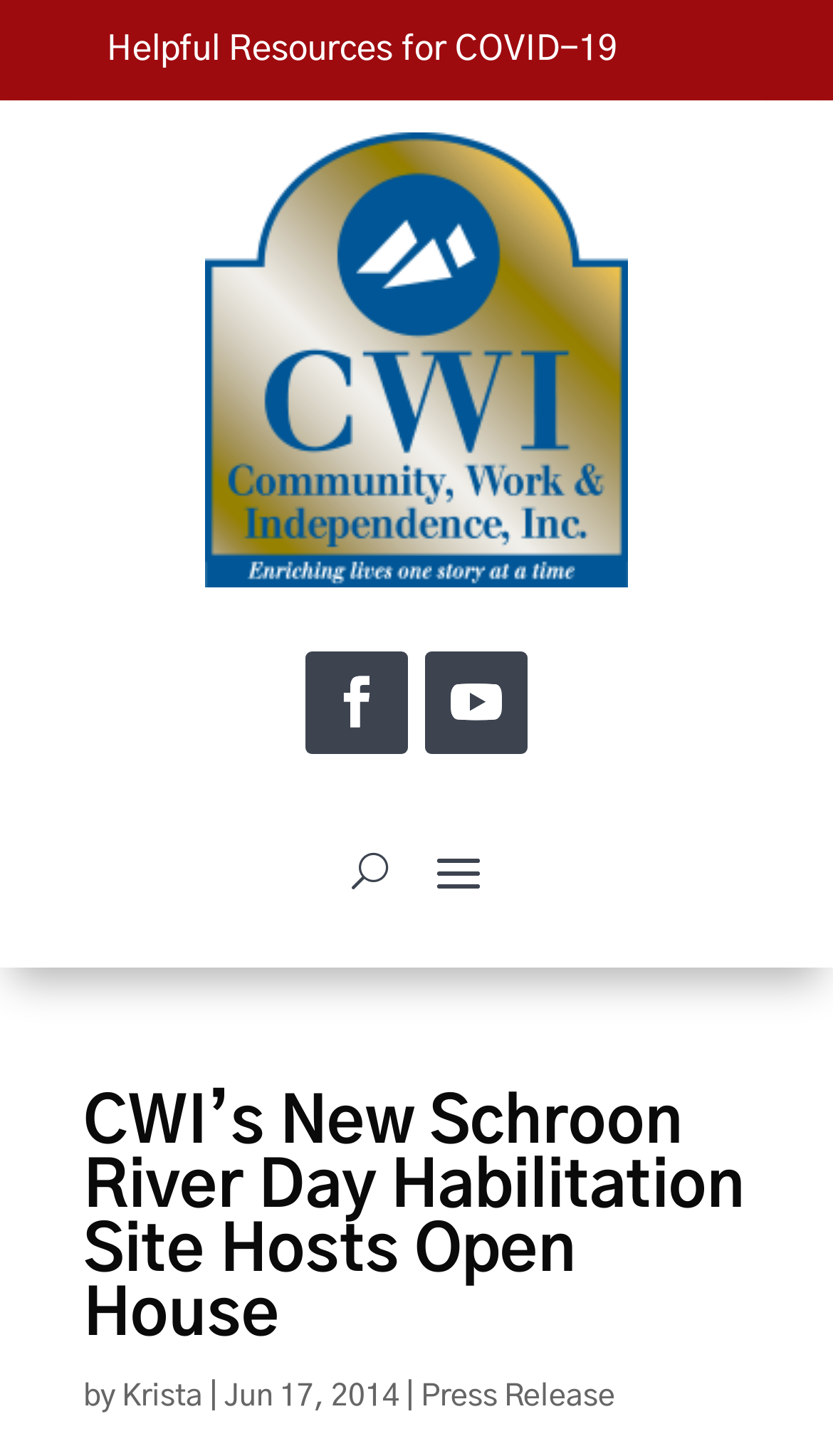Determine and generate the text content of the webpage's headline.

CWI’s New Schroon River Day Habilitation Site Hosts Open House